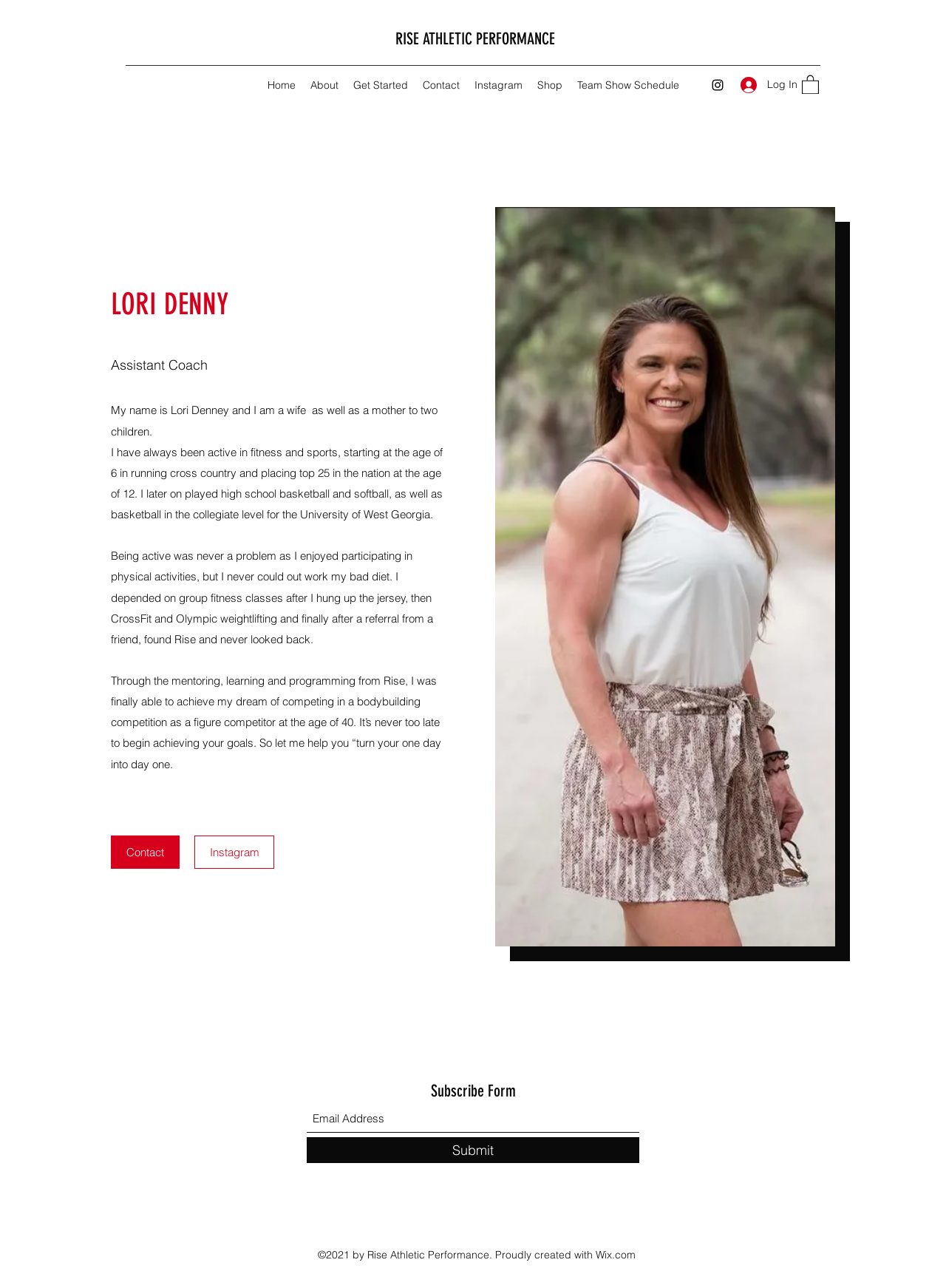Determine the bounding box coordinates of the target area to click to execute the following instruction: "Click on the 'Contact' link."

[0.117, 0.649, 0.19, 0.675]